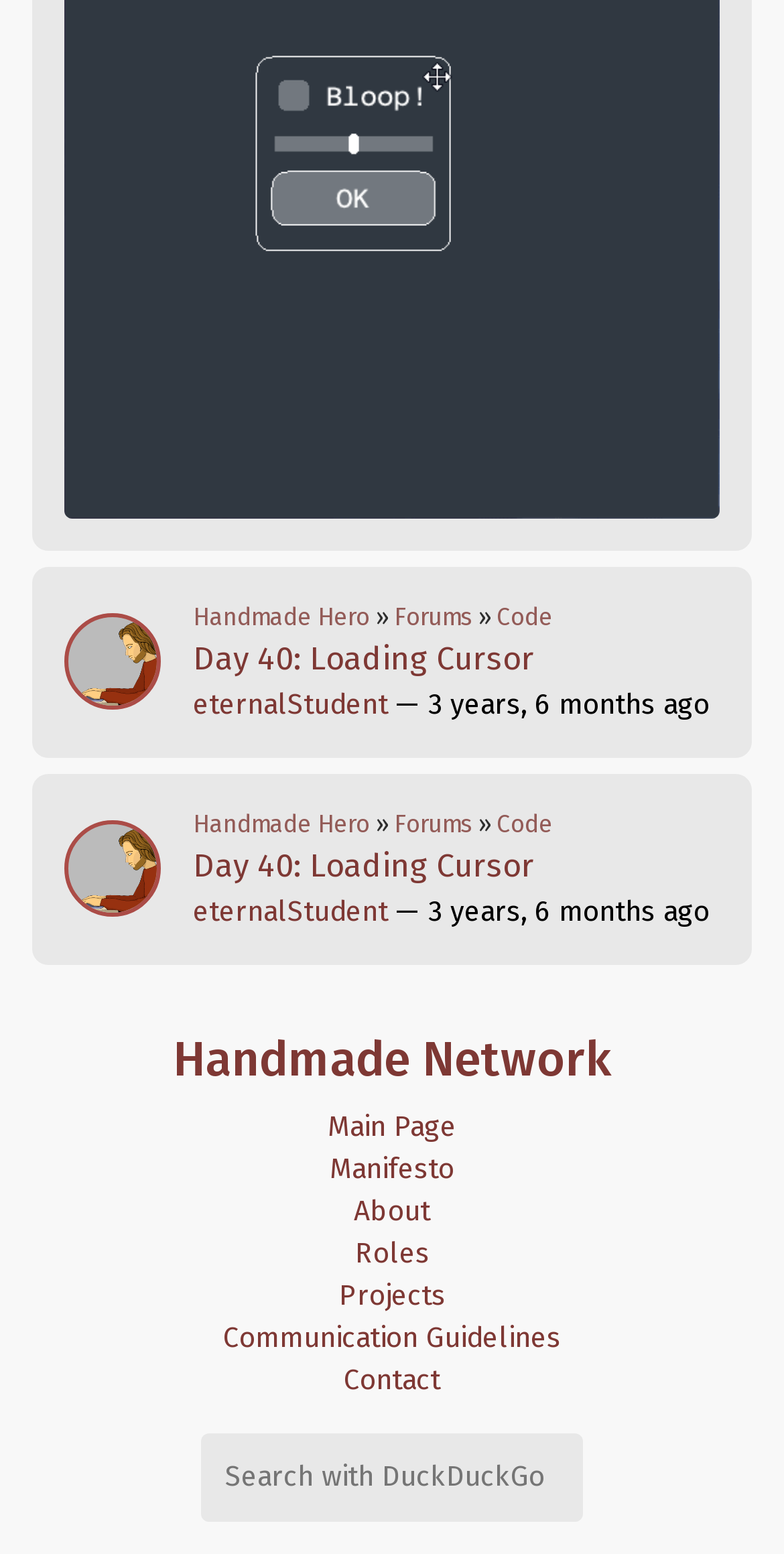Using the provided description About, find the bounding box coordinates for the UI element. Provide the coordinates in (top-left x, top-left y, bottom-right x, bottom-right y) format, ensuring all values are between 0 and 1.

[0.451, 0.768, 0.549, 0.79]